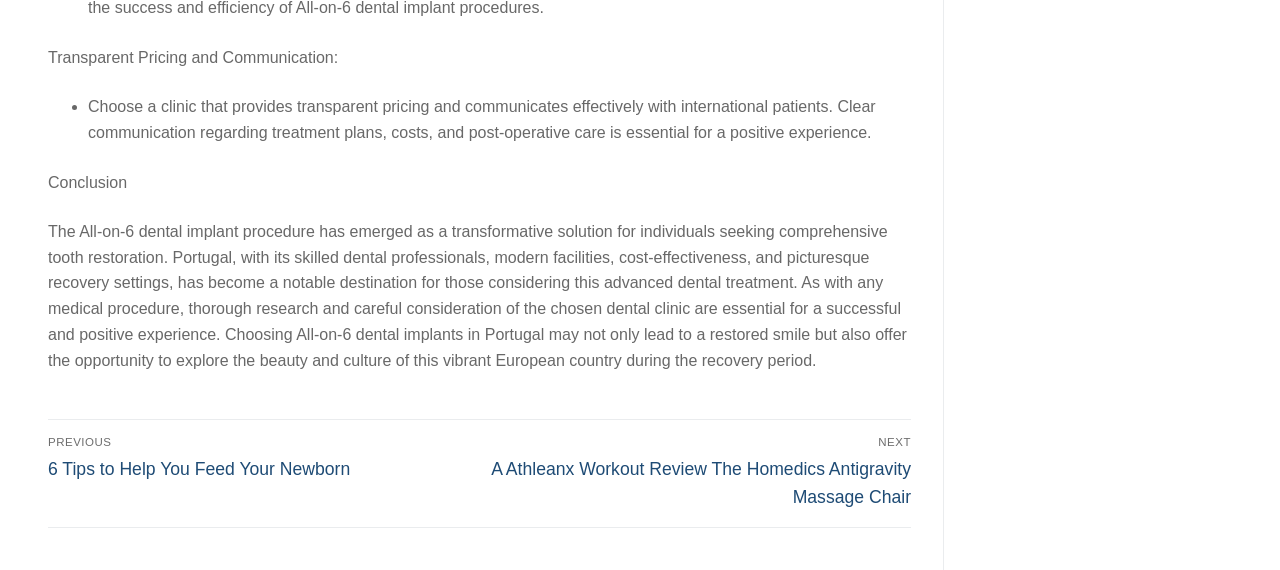What are the two posts linked to this webpage?
Provide a short answer using one word or a brief phrase based on the image.

6 Tips to Help You Feed Your Newborn, A Athleanx Workout Review The Homedics Antigravity Massage Chair